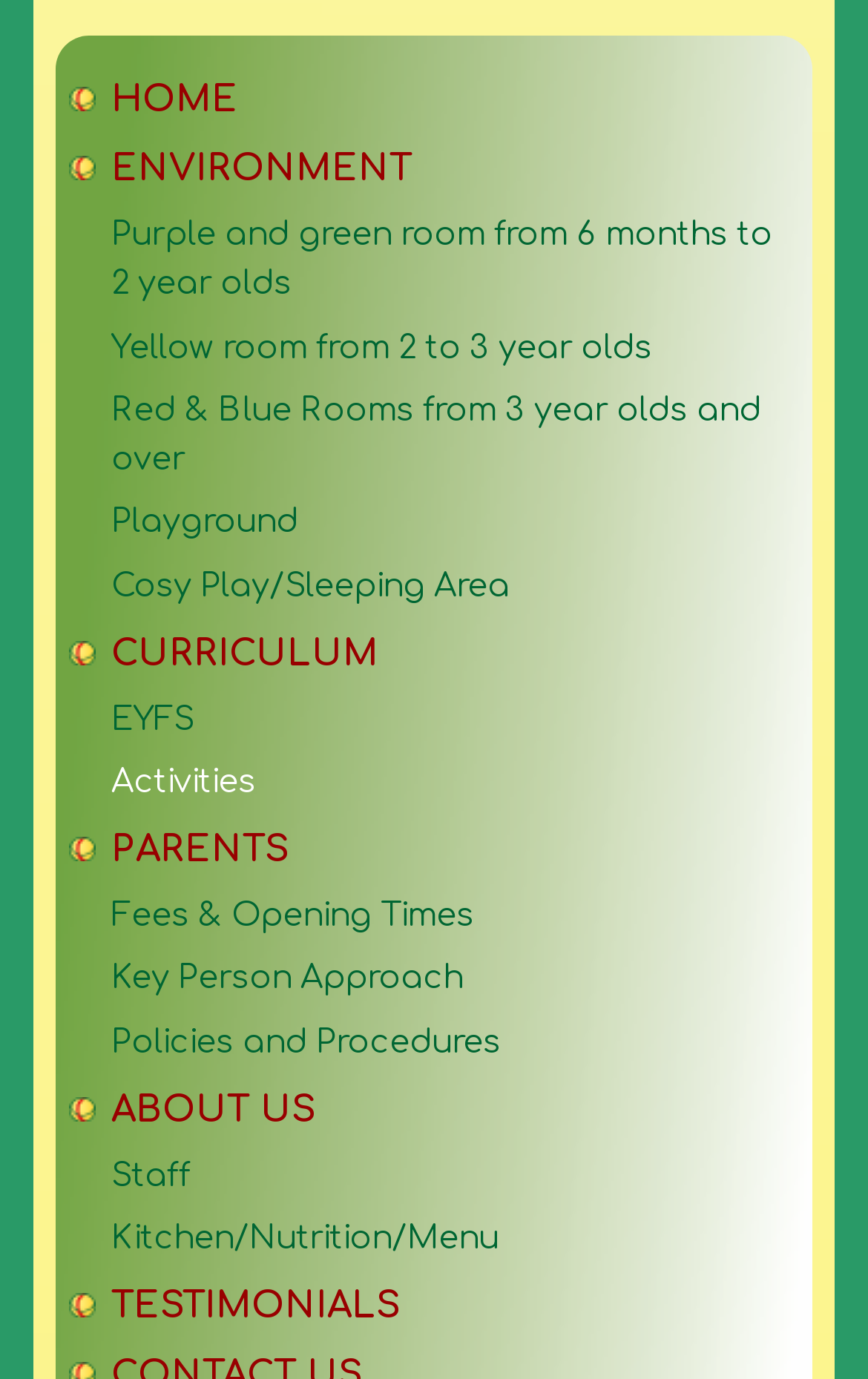Given the element description: "Fees & Opening Times", predict the bounding box coordinates of the UI element it refers to, using four float numbers between 0 and 1, i.e., [left, top, right, bottom].

[0.128, 0.65, 0.546, 0.676]